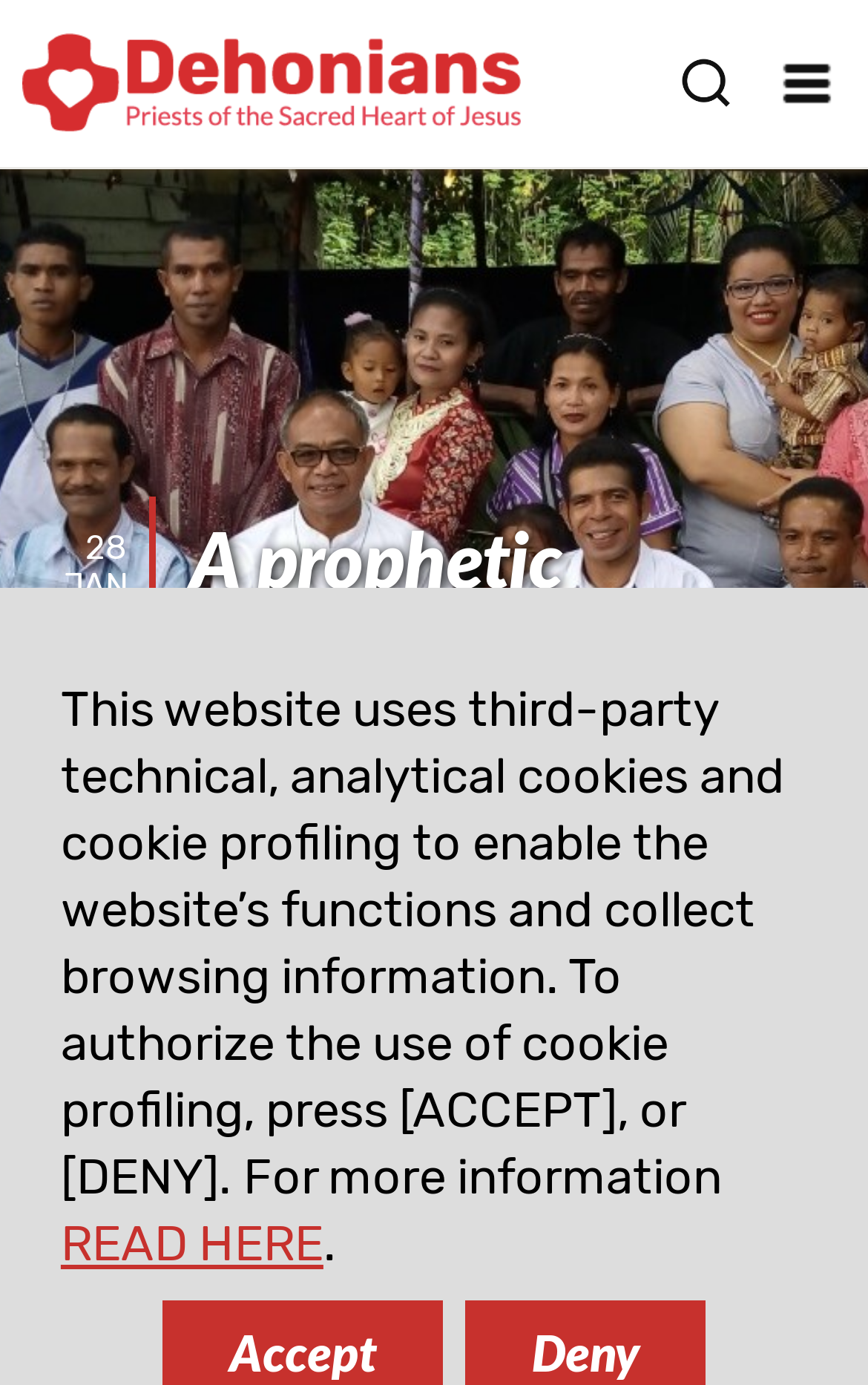Please provide the bounding box coordinate of the region that matches the element description: Social Commitments. Coordinates should be in the format (top-left x, top-left y, bottom-right x, bottom-right y) and all values should be between 0 and 1.

[0.288, 0.622, 0.734, 0.653]